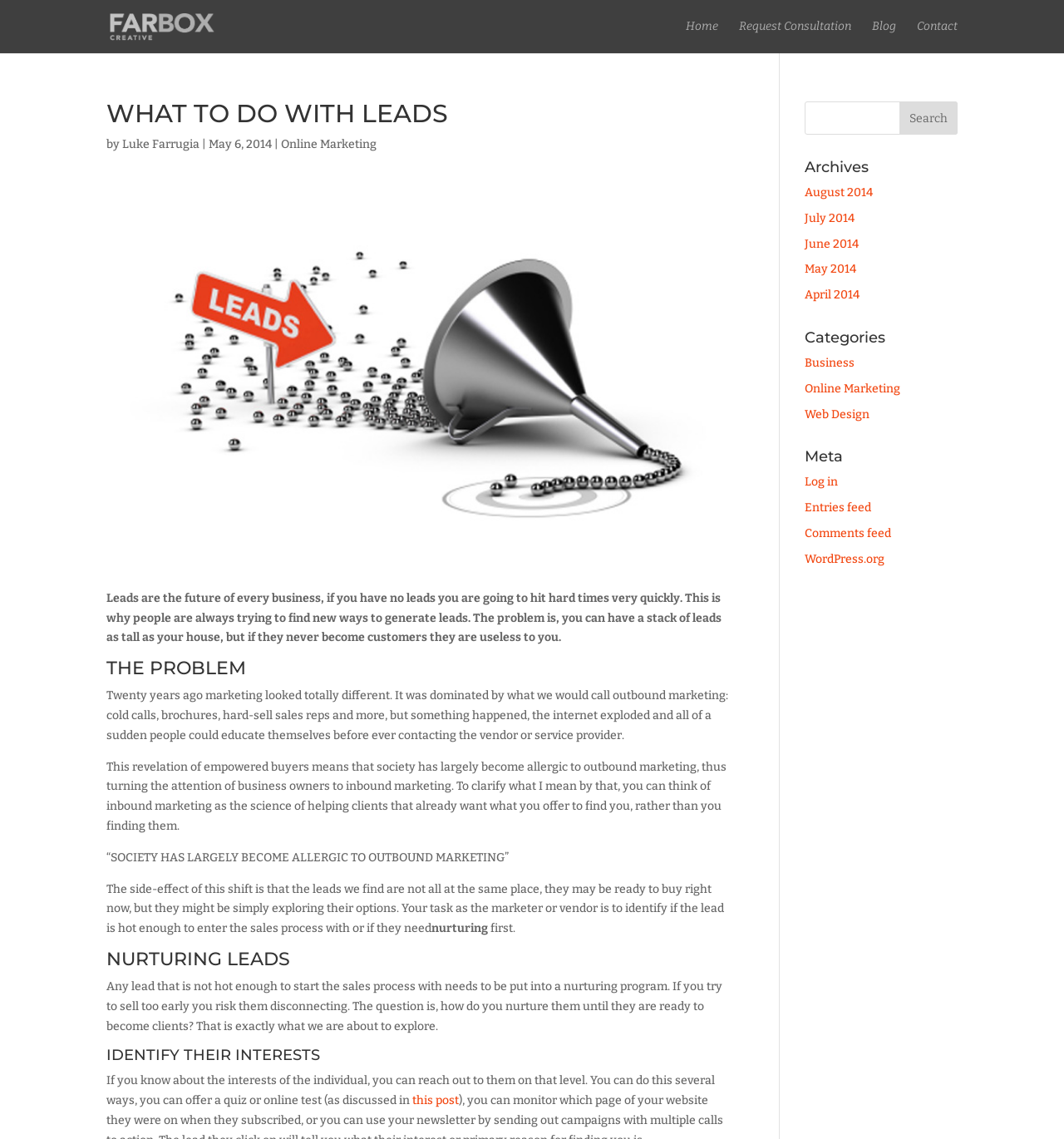What is the date of the article?
Please answer using one word or phrase, based on the screenshot.

May 6, 2014